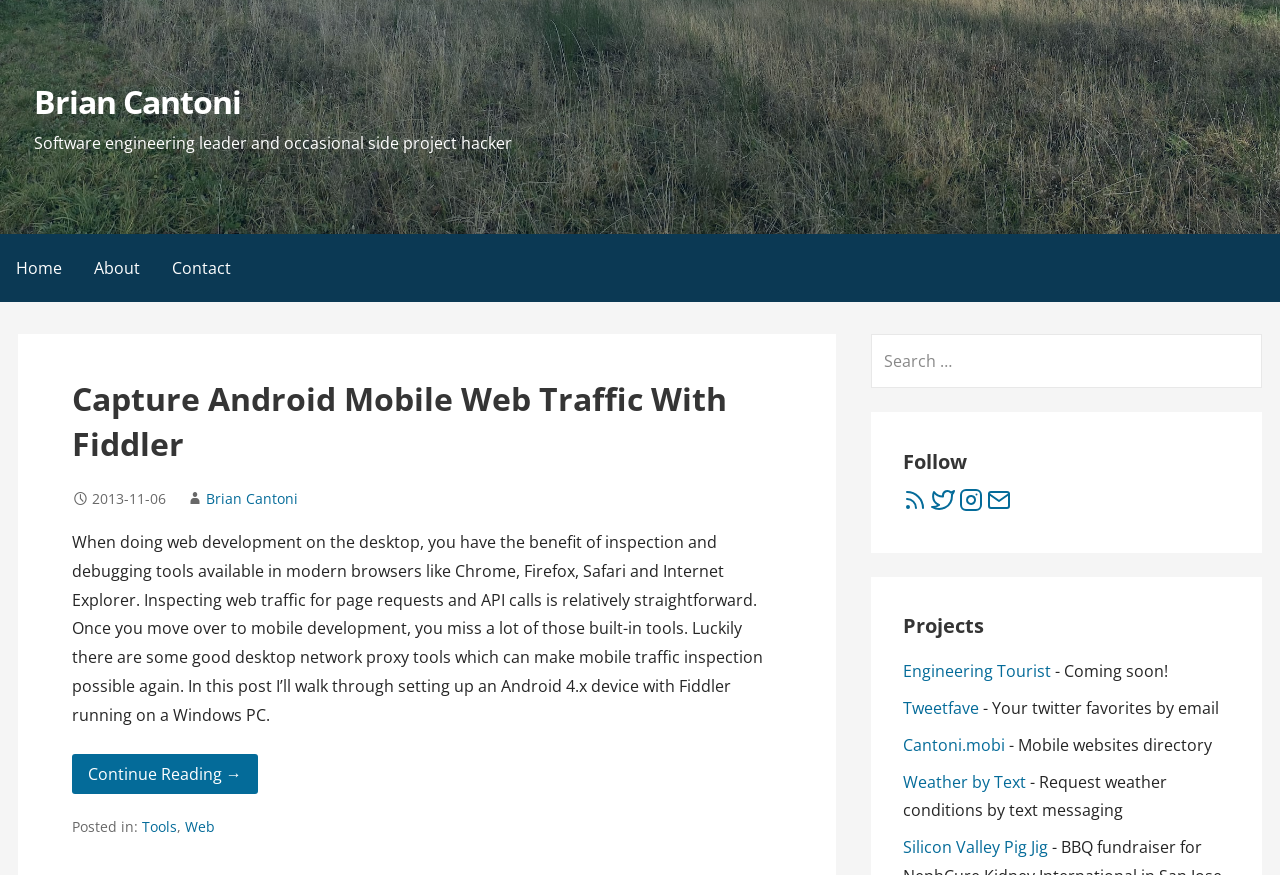Can you find the bounding box coordinates of the area I should click to execute the following instruction: "Follow the author on Twitter"?

[0.727, 0.566, 0.749, 0.591]